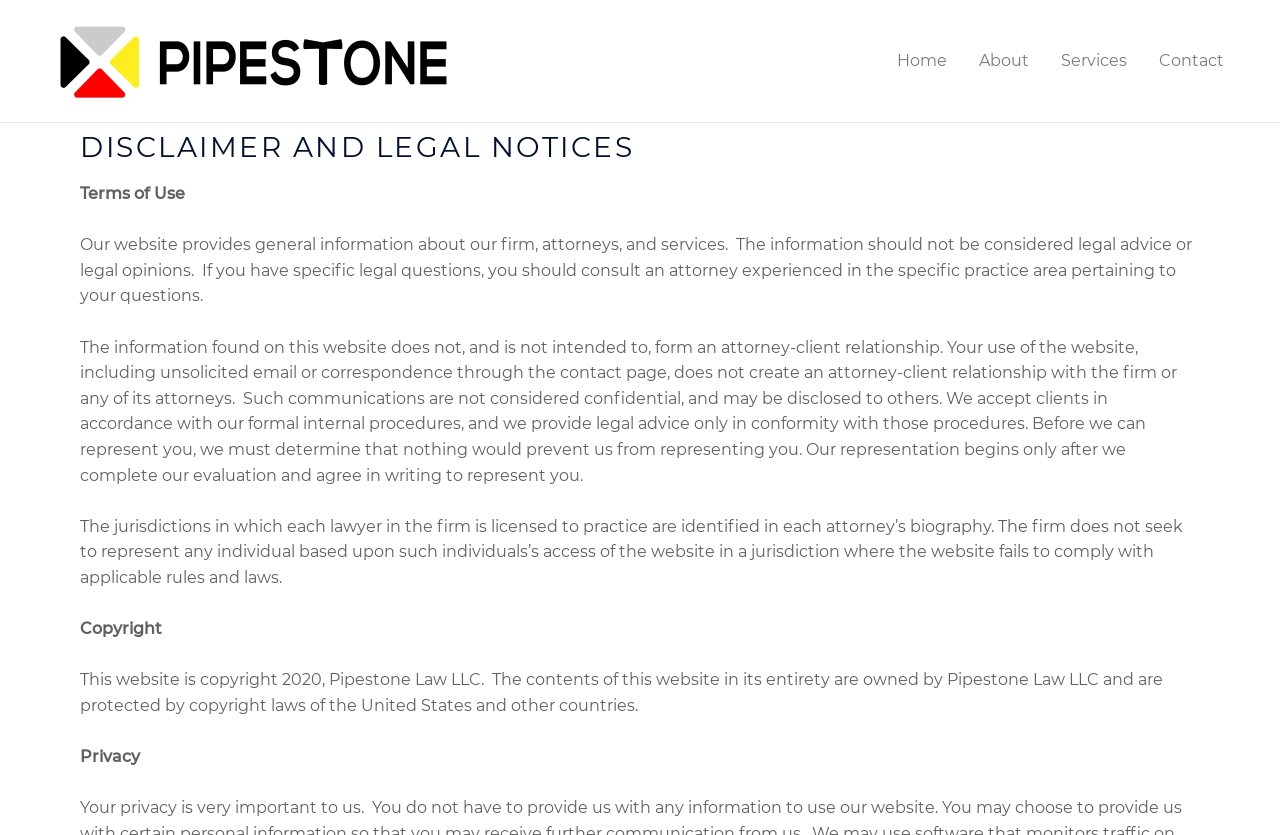Respond with a single word or phrase for the following question: 
What are the services provided by the law firm?

Not specified